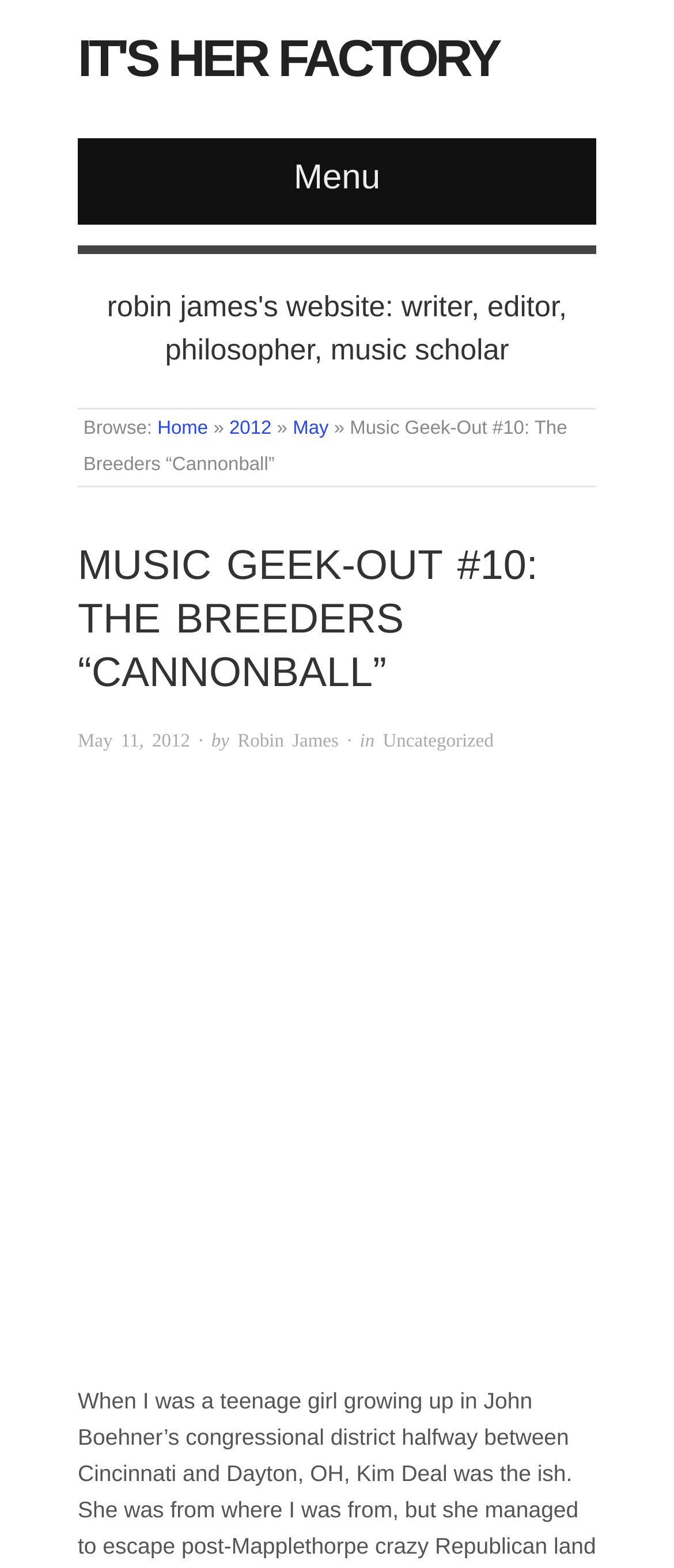Who is the author of the post?
Answer the question with as much detail as possible.

I found the author's name by looking at the link element that says 'Robin James' which is preceded by the text '· by'.